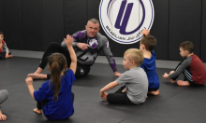Elaborate on the elements present in the image.

In a dynamic martial arts studio setting, a dedicated instructor engages a group of young students during a class. The instructor, dressed in a black and purple gi, is seated on the mat, enthusiastically interacting with the children who are seated in a semi-circle around him. Their expressions reflect curiosity and eagerness, with some children raising their hands, indicating their willingness to participate in the discussion. Behind them, a large emblem of the martial arts school serves as a backdrop, symbolizing the community and discipline fostered in this environment. The scene exudes a sense of energy and enthusiasm for learning, highlighting the importance of mentorship and skill development in martial arts.